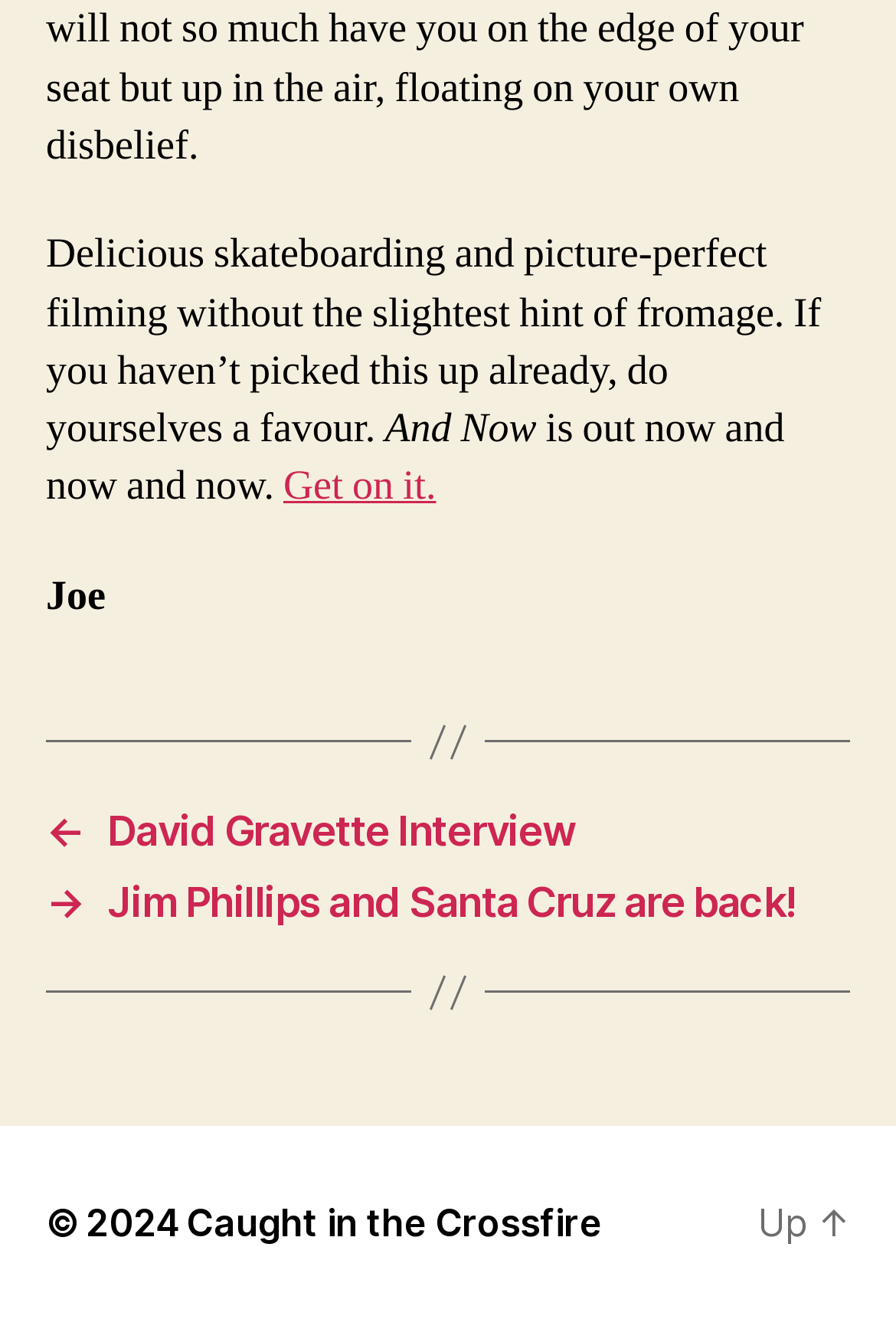Provide a short, one-word or phrase answer to the question below:
What is the year mentioned in the copyright text?

2024